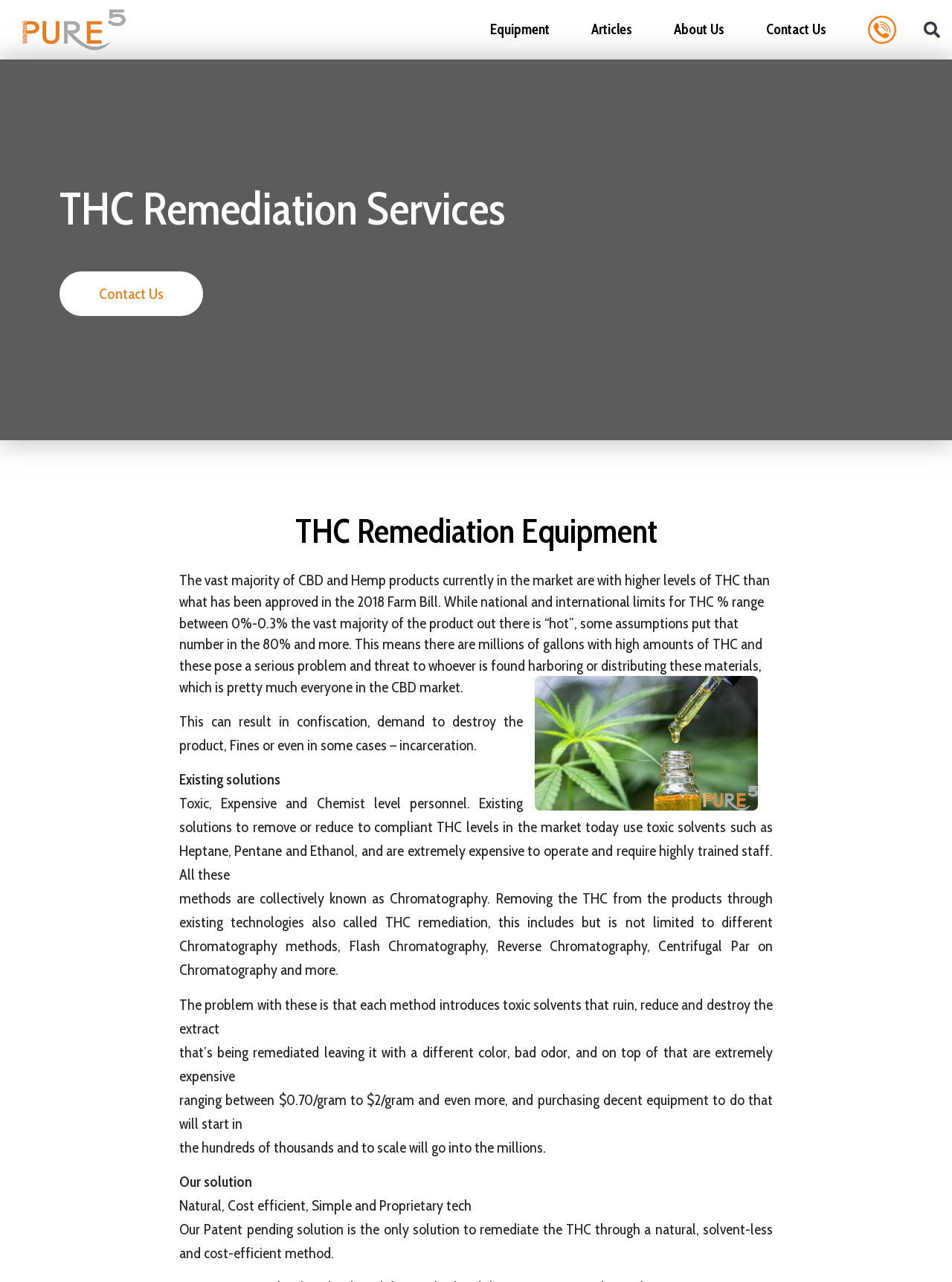Generate a comprehensive description of the webpage.

The webpage is about THC remediation services and equipment, specifically highlighting the company PURE5 Extraction systems. At the top left corner, there is a logo of the company. Below the logo, there is a navigation menu with links to "Equipment", "Articles", "About Us", "Contact Us", and a phone icon that leads to the contact page.

The main content of the webpage is divided into sections. The first section has a heading "THC Remediation Services" and a subheading "THC Remediation Equipment". Below the subheading, there is a paragraph of text explaining the problem of high THC levels in CBD and Hemp products, and the consequences of not addressing this issue. To the right of this text, there is an image of a cannabis leaf and CBD oil manufactured by PURE5's remediation process.

The next section discusses the existing solutions to remove or reduce THC levels, which are described as toxic, expensive, and requiring highly trained staff. These methods are collectively known as Chromatography. The text explains that these methods introduce toxic solvents that ruin the extract, and are extremely expensive.

Finally, the webpage presents PURE5's solution, which is described as natural, cost-efficient, simple, and proprietary technology. The company's patent-pending solution is the only one that can remediate THC through a natural, solvent-less, and cost-efficient method.